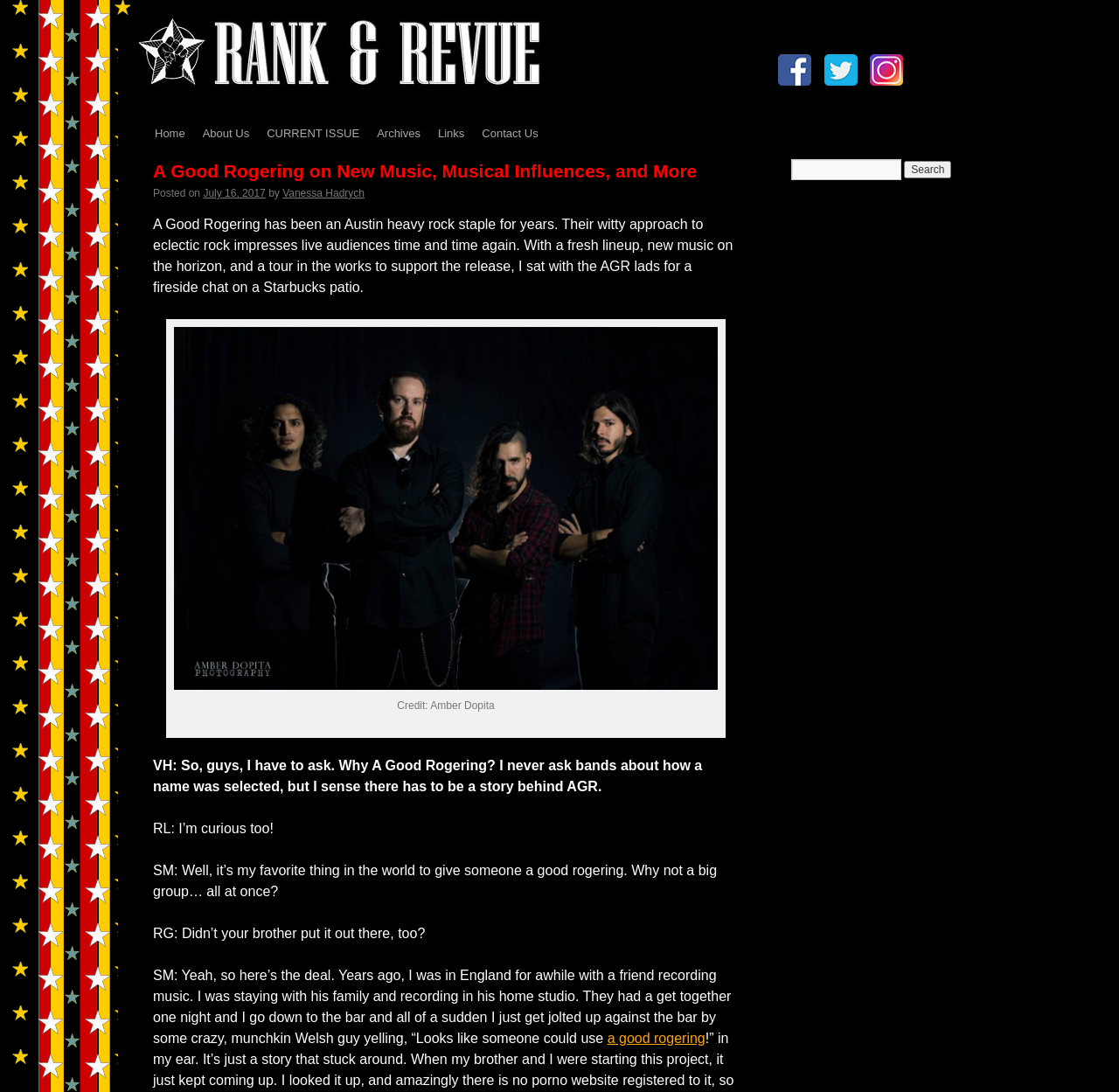Locate the bounding box coordinates of the element that needs to be clicked to carry out the instruction: "Click on the 'Contact Us' link". The coordinates should be given as four float numbers ranging from 0 to 1, i.e., [left, top, right, bottom].

[0.423, 0.107, 0.489, 0.138]